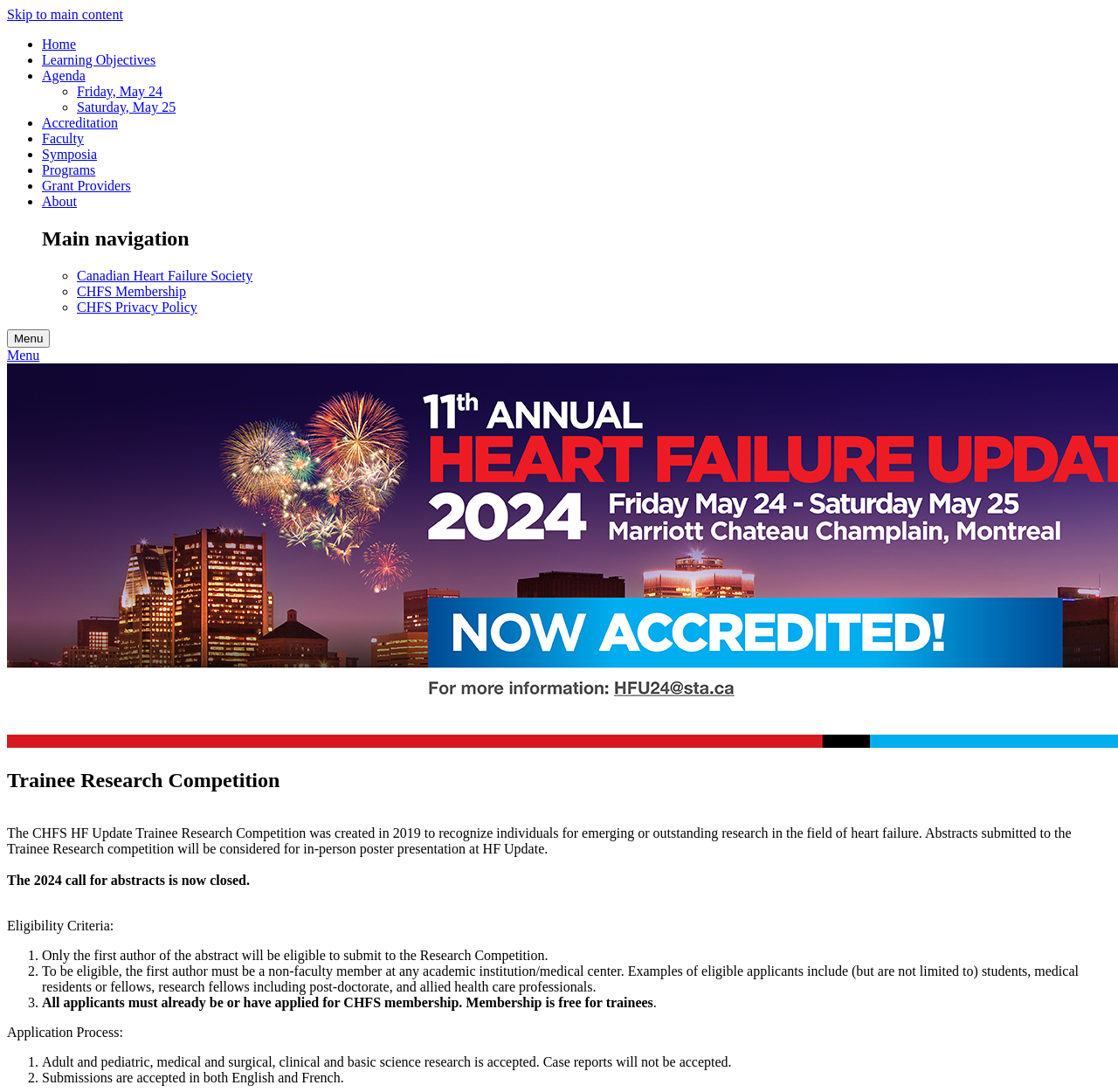Find the bounding box coordinates of the element to click in order to complete this instruction: "View the 'Agenda'". The bounding box coordinates must be four float numbers between 0 and 1, denoted as [left, top, right, bottom].

[0.038, 0.062, 0.076, 0.076]